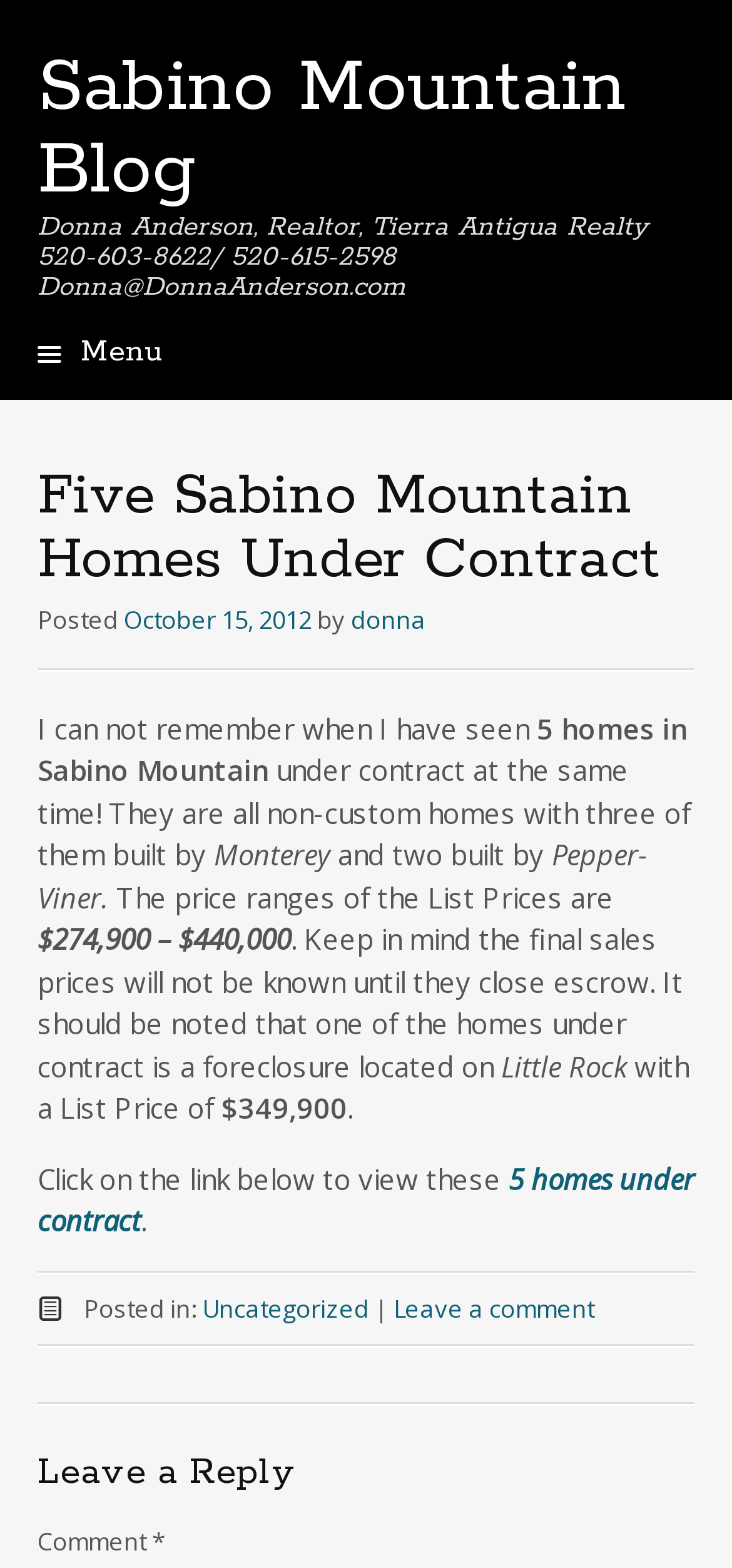Please identify the bounding box coordinates of the element's region that needs to be clicked to fulfill the following instruction: "Click on the link to visit Sabino Mountain Blog". The bounding box coordinates should consist of four float numbers between 0 and 1, i.e., [left, top, right, bottom].

[0.051, 0.026, 0.856, 0.139]